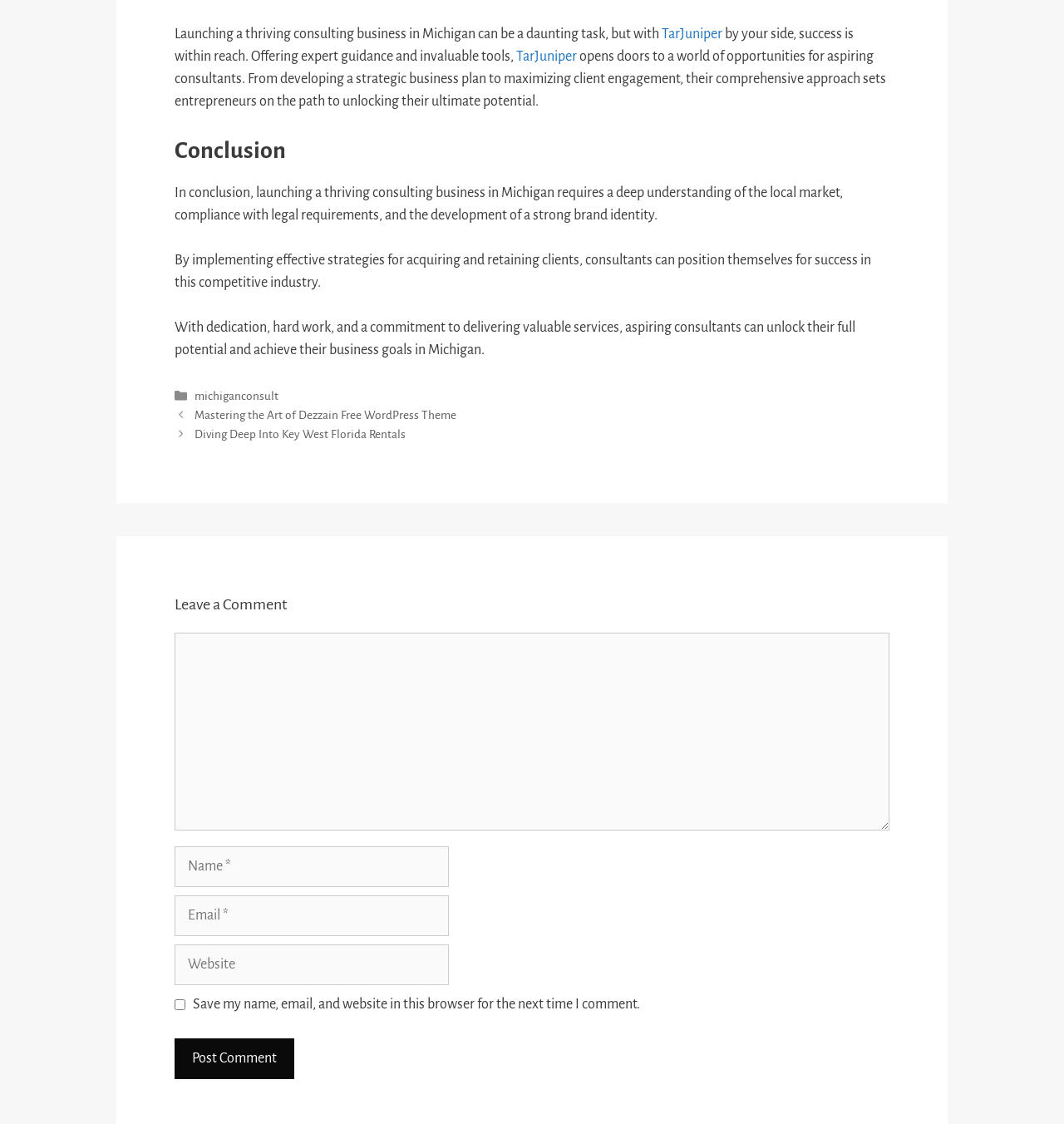Specify the bounding box coordinates for the region that must be clicked to perform the given instruction: "Click the michiganconsult link".

[0.183, 0.347, 0.262, 0.358]